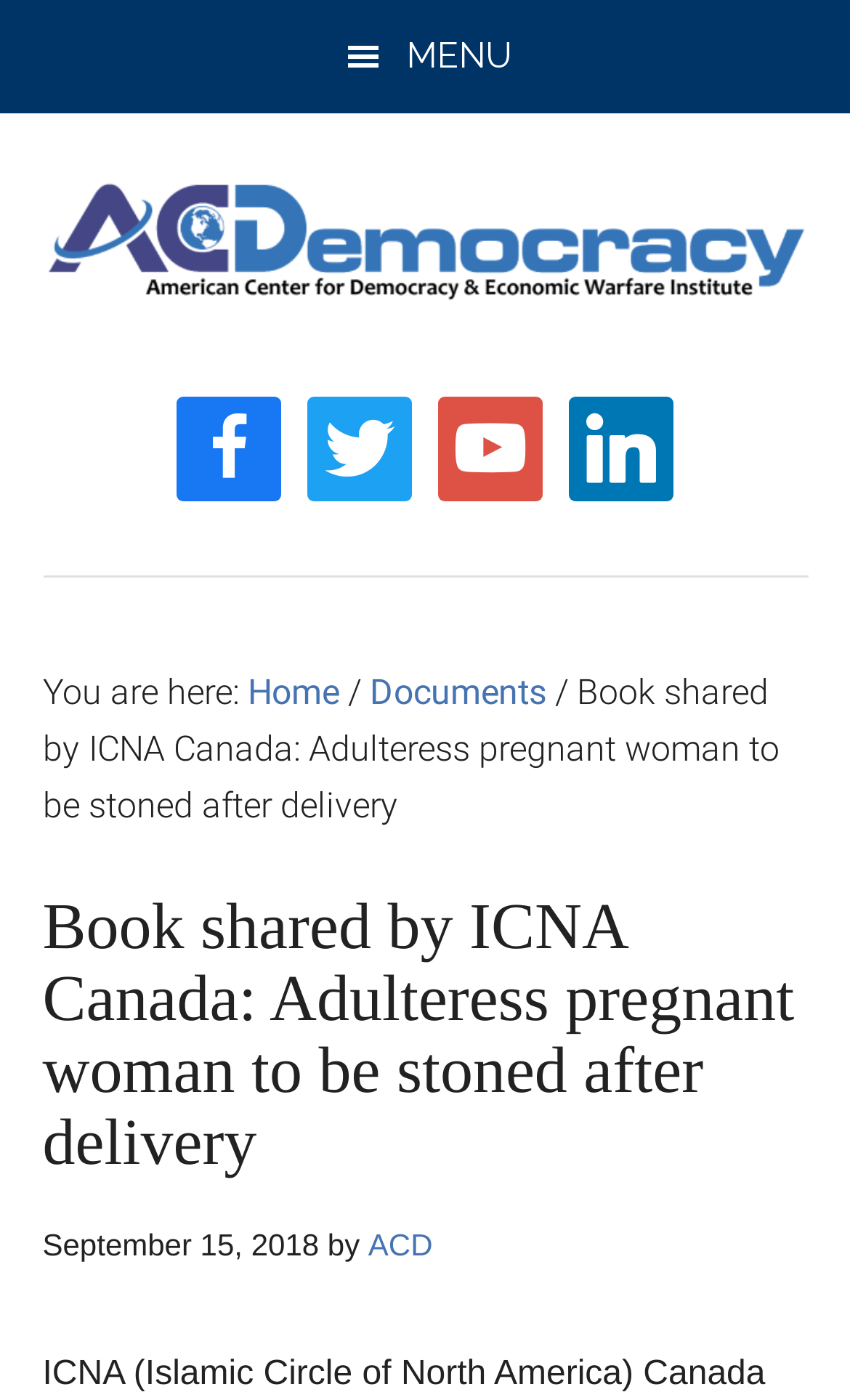How many breadcrumb links are available?
Give a single word or phrase as your answer by examining the image.

2